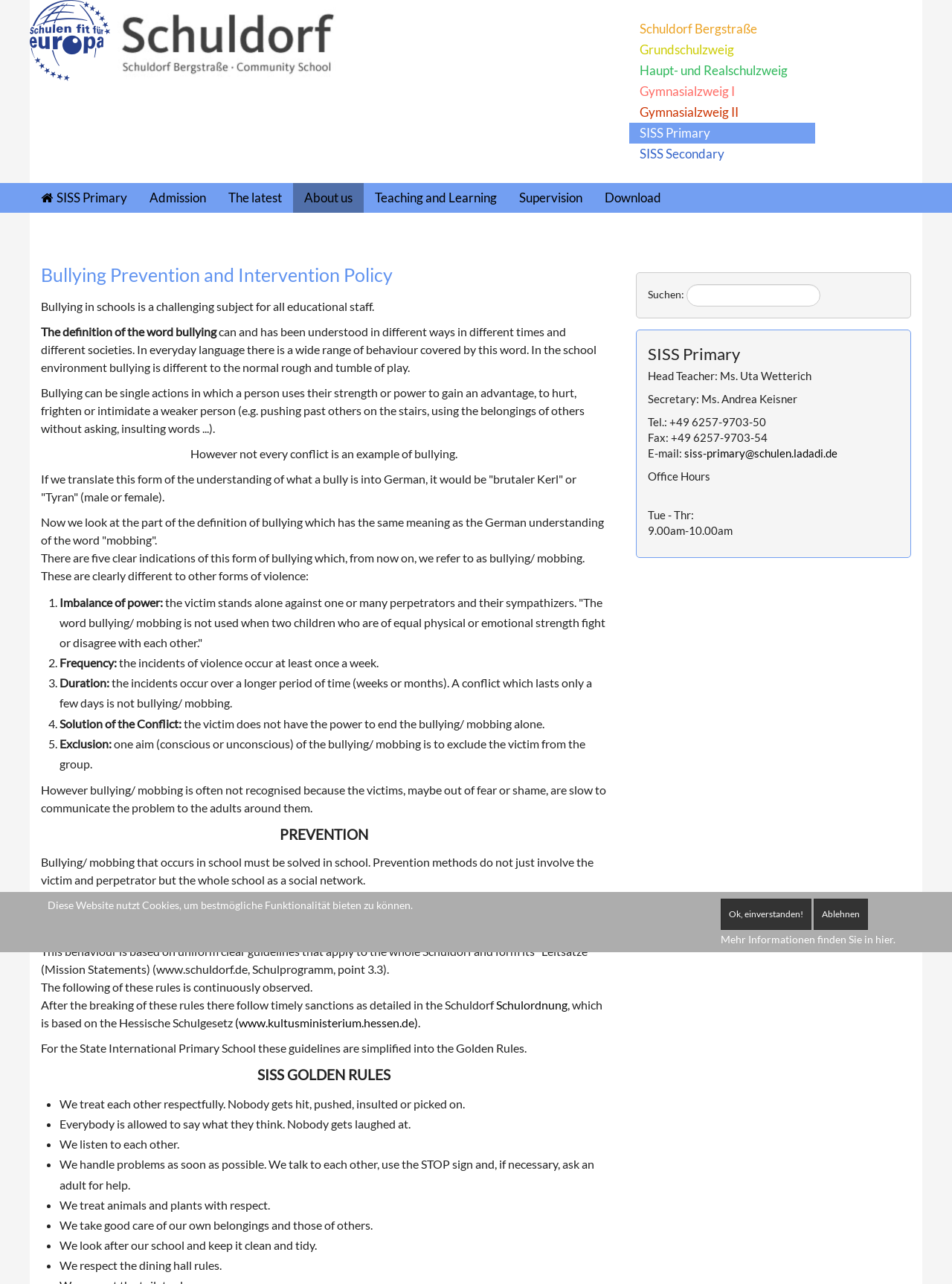What is the name of the policy described on the webpage?
Based on the screenshot, respond with a single word or phrase.

Bullying Prevention and Intervention Policy